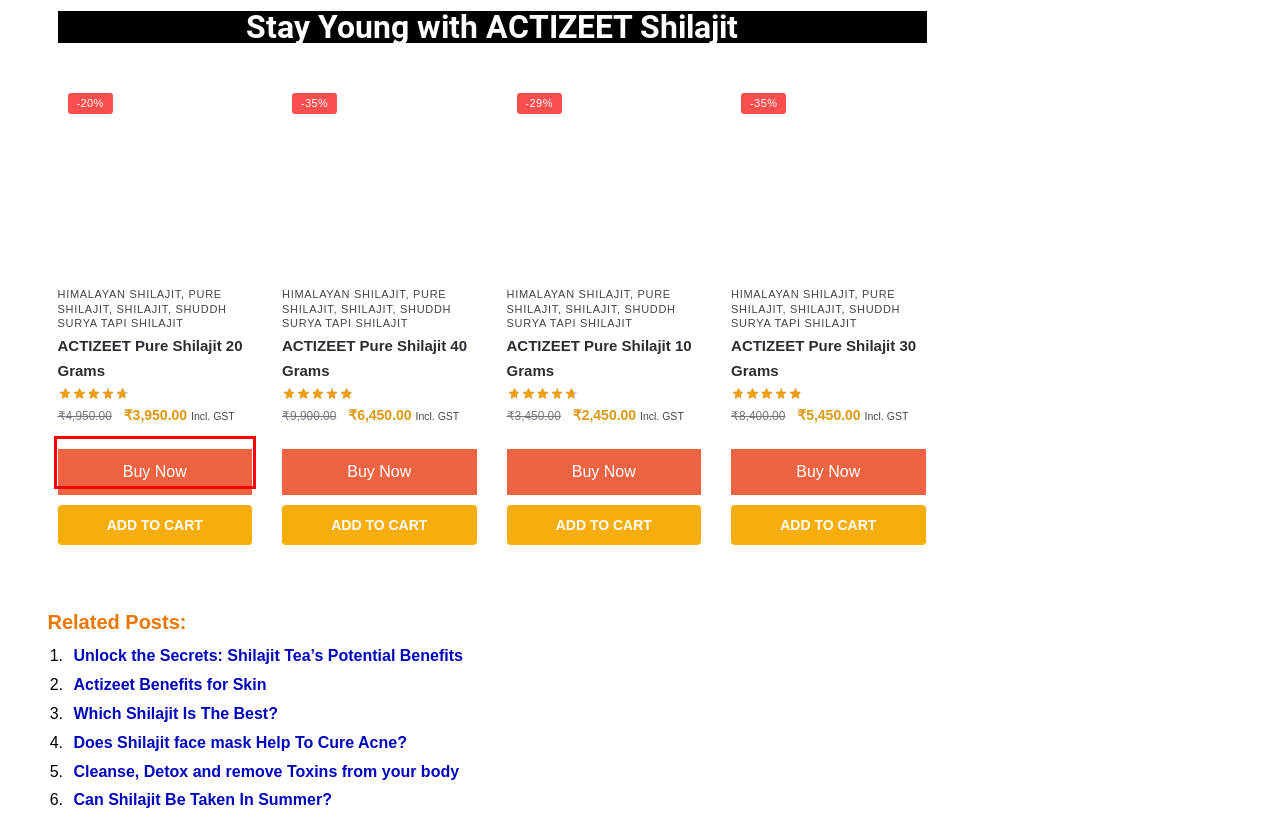You have been given a screenshot of a webpage with a red bounding box around a UI element. Select the most appropriate webpage description for the new webpage that appears after clicking the element within the red bounding box. The choices are:
A. Can Shilajit Be Taken In Summer?
B. ACTIZEET Pure Shilajit 40 Grams | Pure Himalayan Shilajit
C. ACTIZEET Pure Shilajit 10 Grams | Natural Shilajit
D. Checkout
E. Which Shilajit Is The Best?
F. Cleanse, Detox and remove Toxins from your body
G. Unlock the Secrets: Shilajit Tea's Potential Benefits
H. ACTIZEET Pure Shilajit 30 Grams | Original Shilajit

D